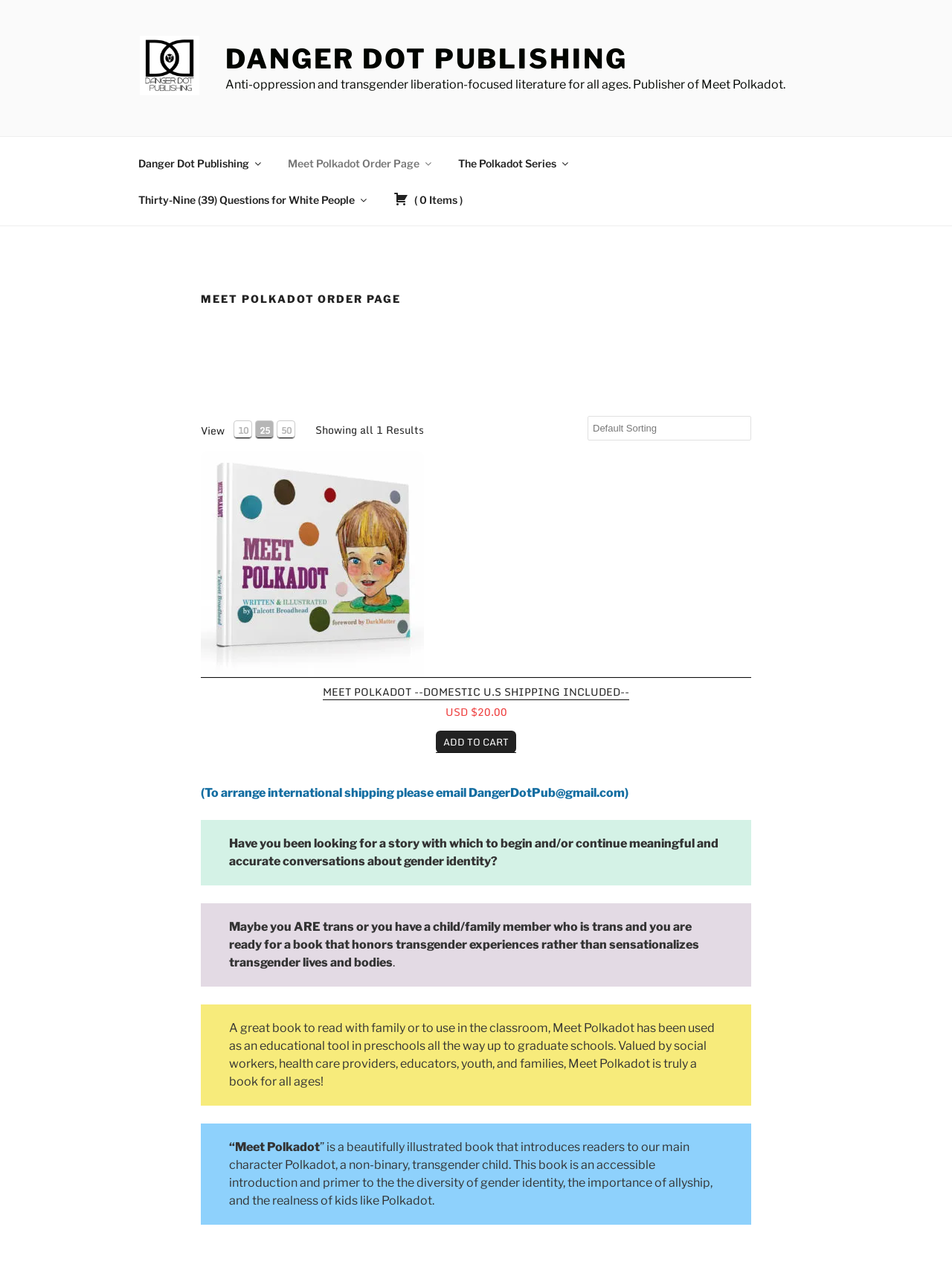Locate the bounding box coordinates of the clickable element to fulfill the following instruction: "Add 'Meet Polkadot' to cart". Provide the coordinates as four float numbers between 0 and 1 in the format [left, top, right, bottom].

[0.458, 0.57, 0.542, 0.588]